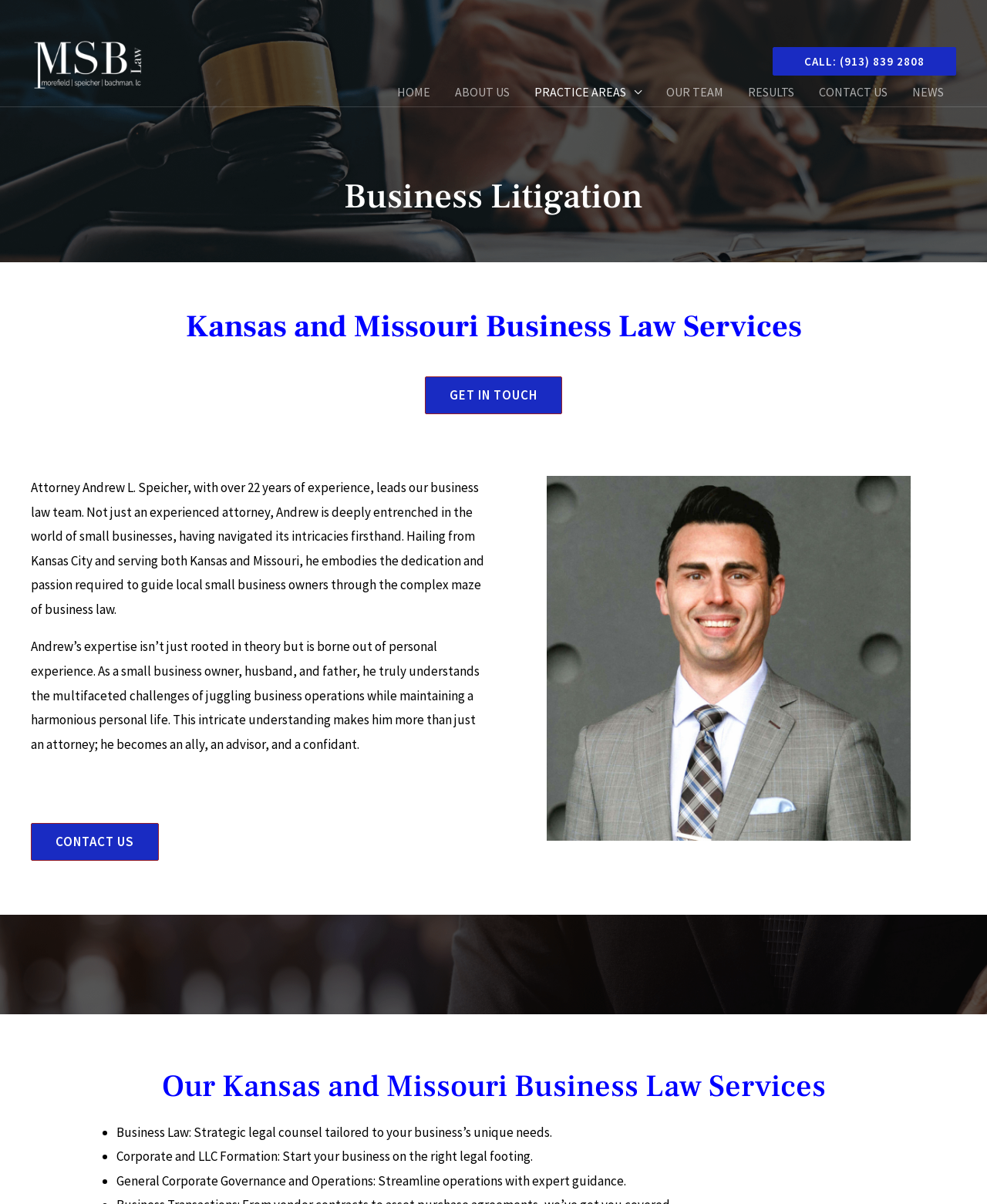Examine the image carefully and respond to the question with a detailed answer: 
What services are offered by the law firm?

I found the services offered by the law firm by looking at the ListMarker and StaticText elements that list out the services, including Business Law, Corporate and LLC Formation, and General Corporate Governance and Operations.